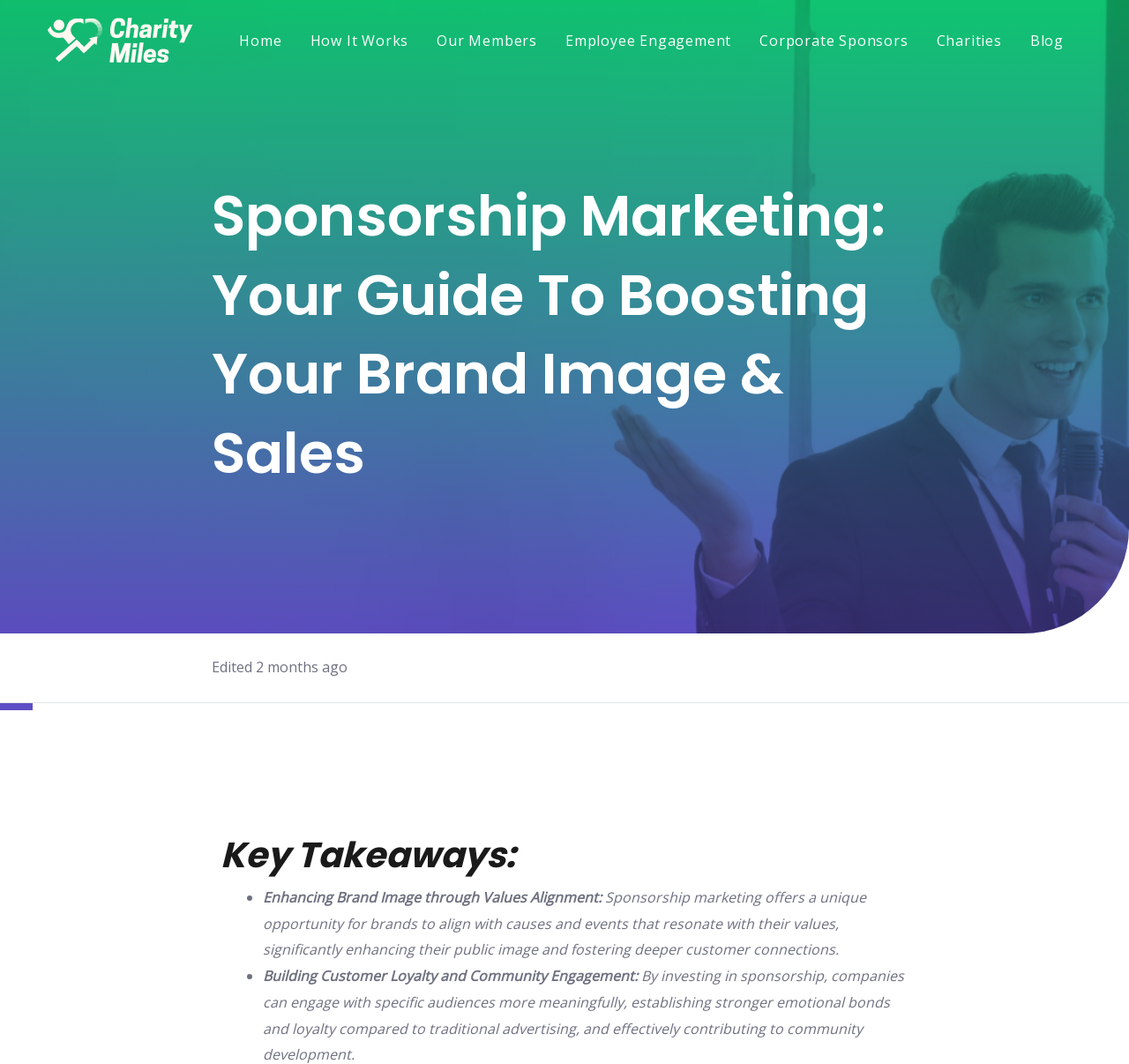Please find and report the bounding box coordinates of the element to click in order to perform the following action: "read about Employee Engagement". The coordinates should be expressed as four float numbers between 0 and 1, in the format [left, top, right, bottom].

[0.495, 0.019, 0.654, 0.057]